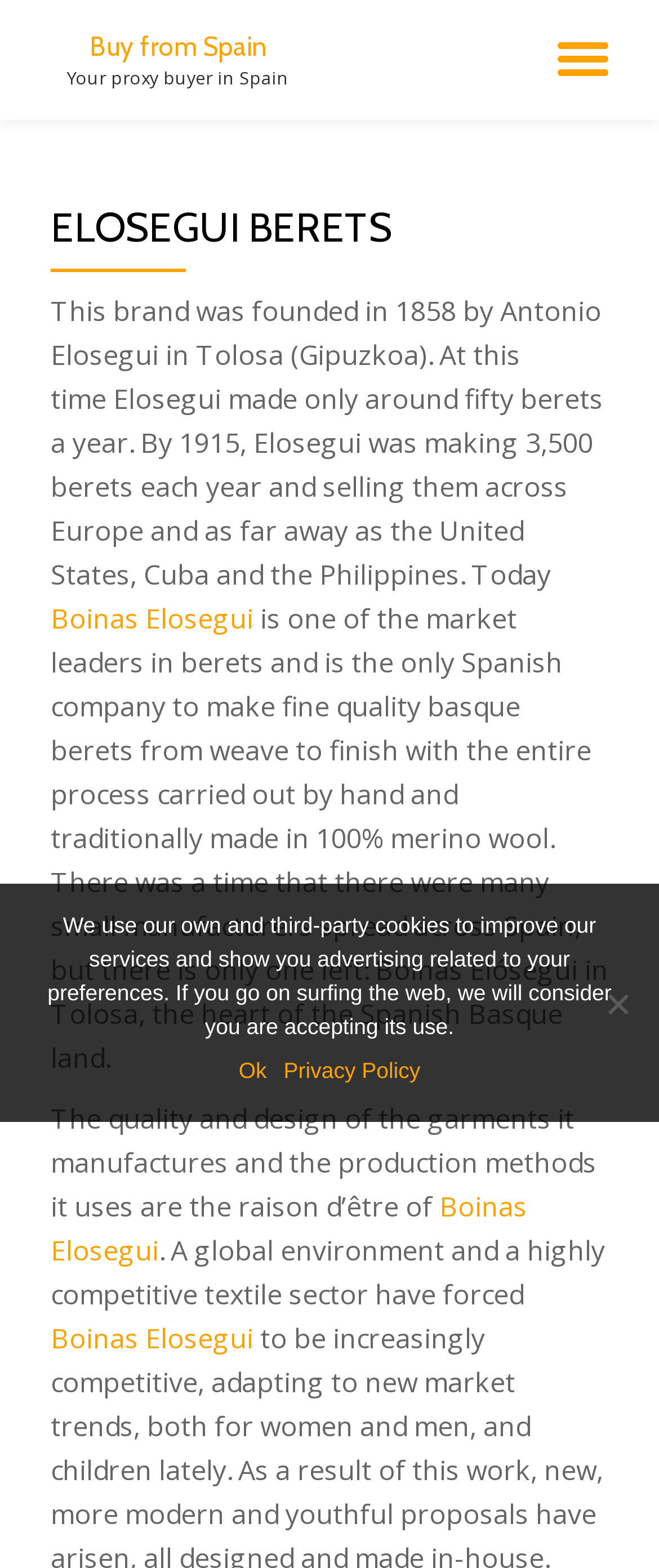Answer this question in one word or a short phrase: What is the material used to make the berets?

100% merino wool